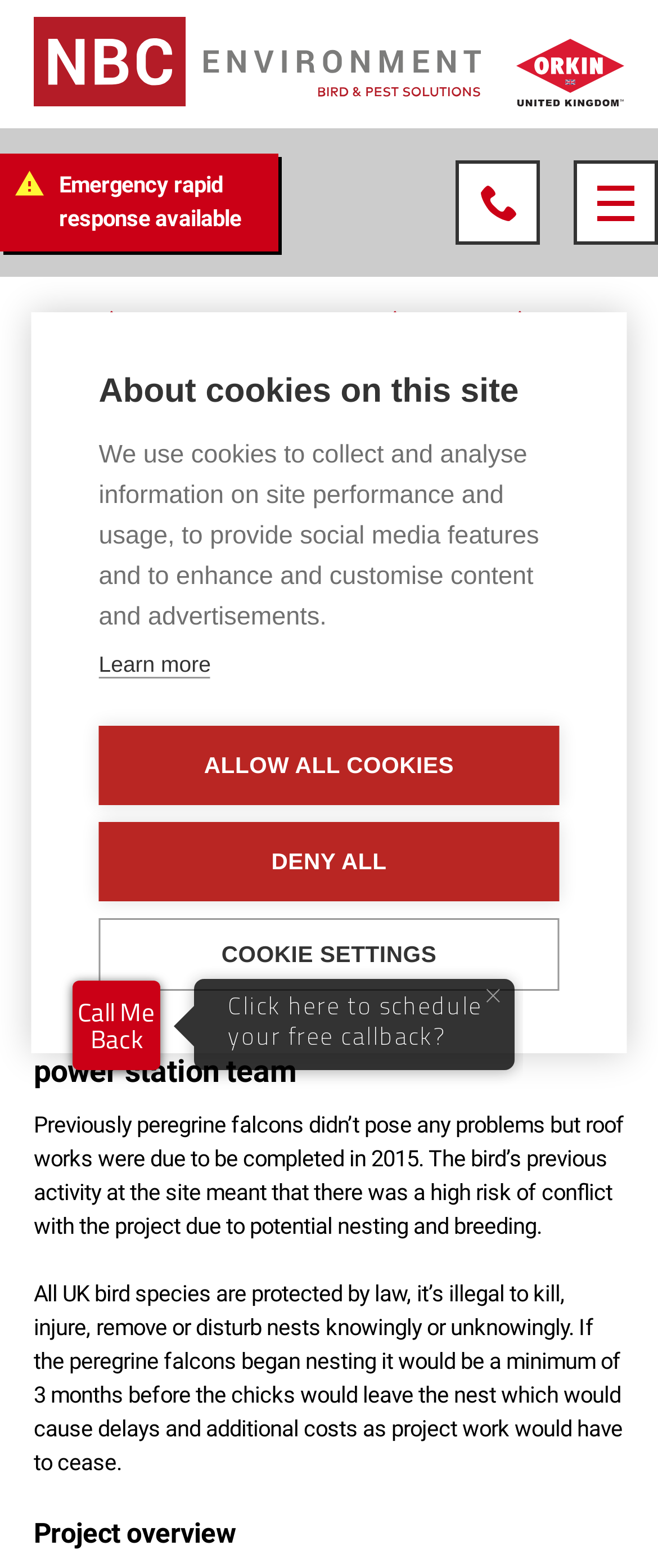Your task is to find and give the main heading text of the webpage.

Peregrine falcon proofing at power station